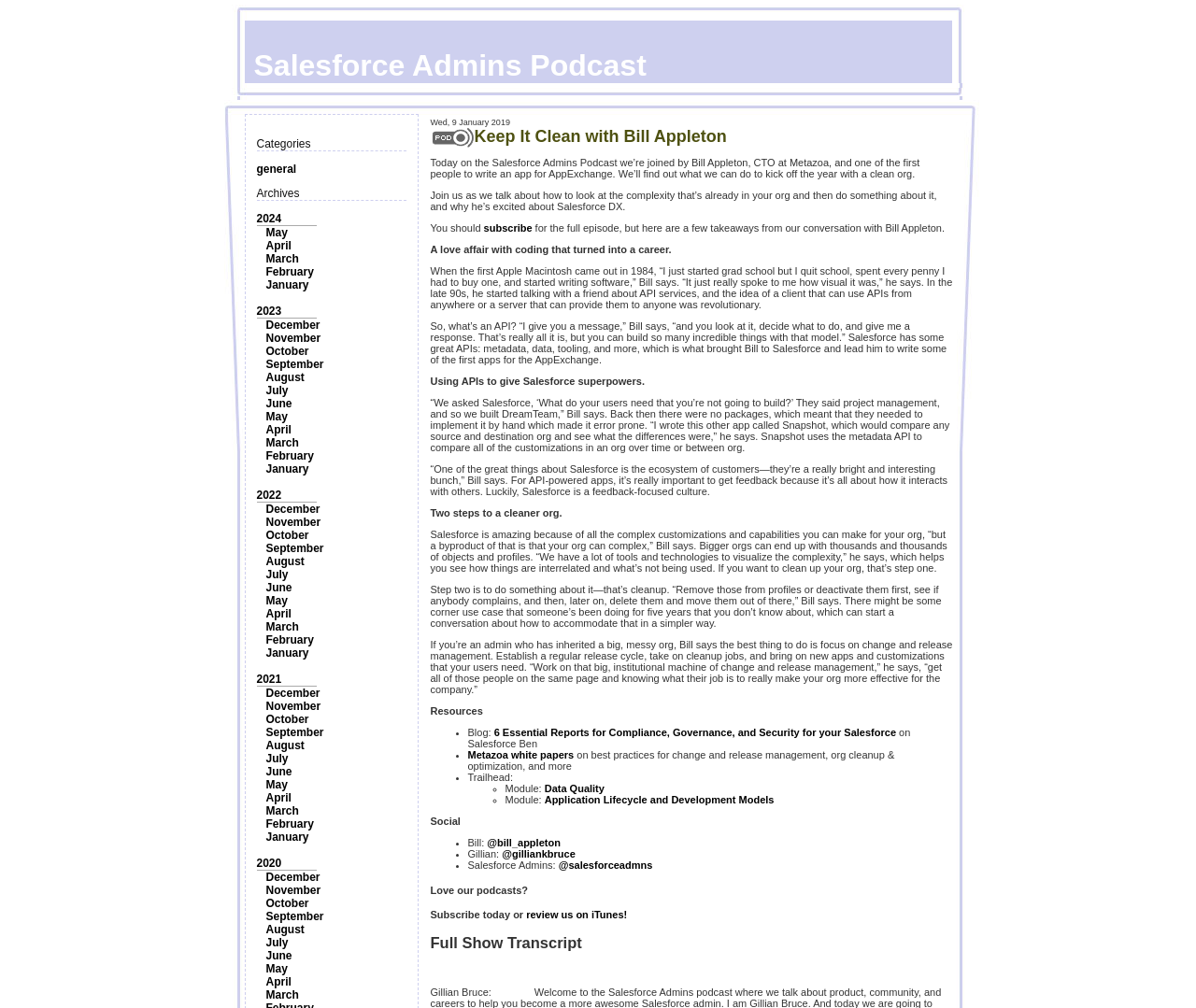Determine the bounding box coordinates of the region to click in order to accomplish the following instruction: "Subscribe to the podcast". Provide the coordinates as four float numbers between 0 and 1, specifically [left, top, right, bottom].

[0.404, 0.221, 0.445, 0.232]